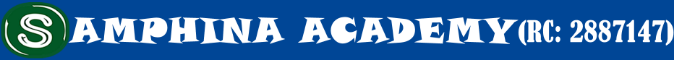What is the registration code of the academy?
Refer to the image and provide a one-word or short phrase answer.

RC: 2887147